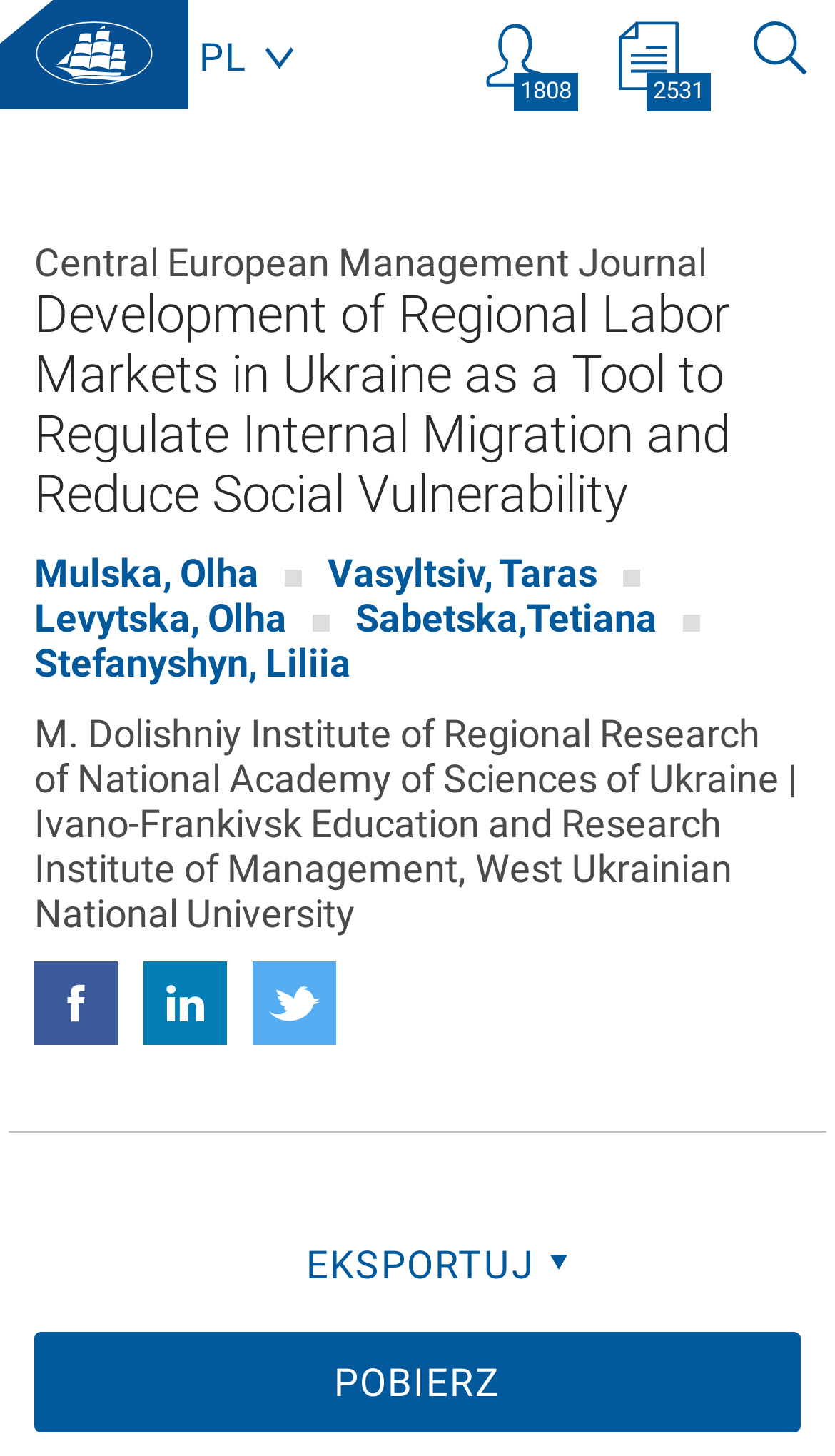Please identify the bounding box coordinates of the area that needs to be clicked to follow this instruction: "Click the search icon".

[0.901, 0.015, 0.965, 0.076]